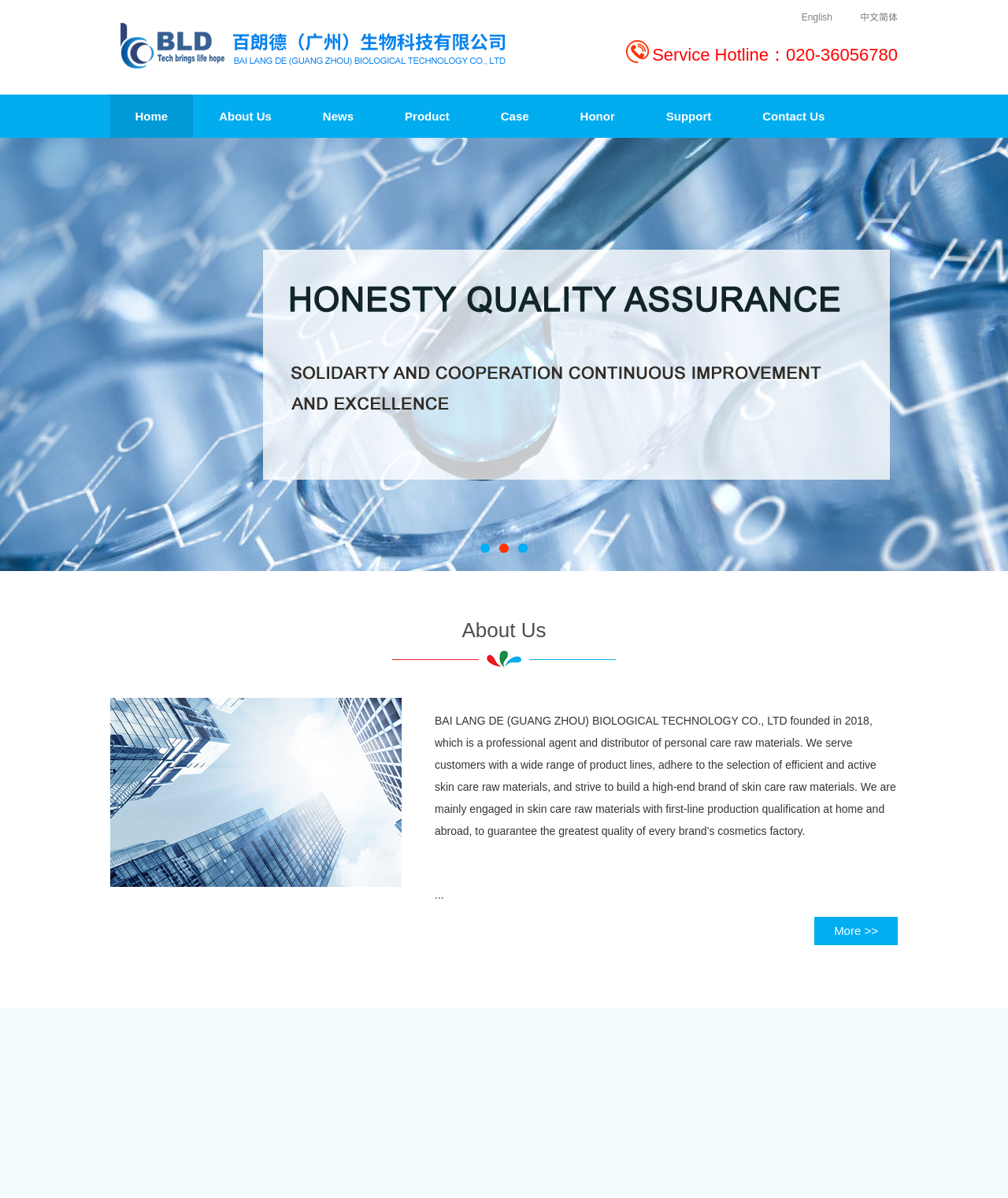Highlight the bounding box coordinates of the region I should click on to meet the following instruction: "Switch to English".

[0.779, 0.01, 0.826, 0.019]